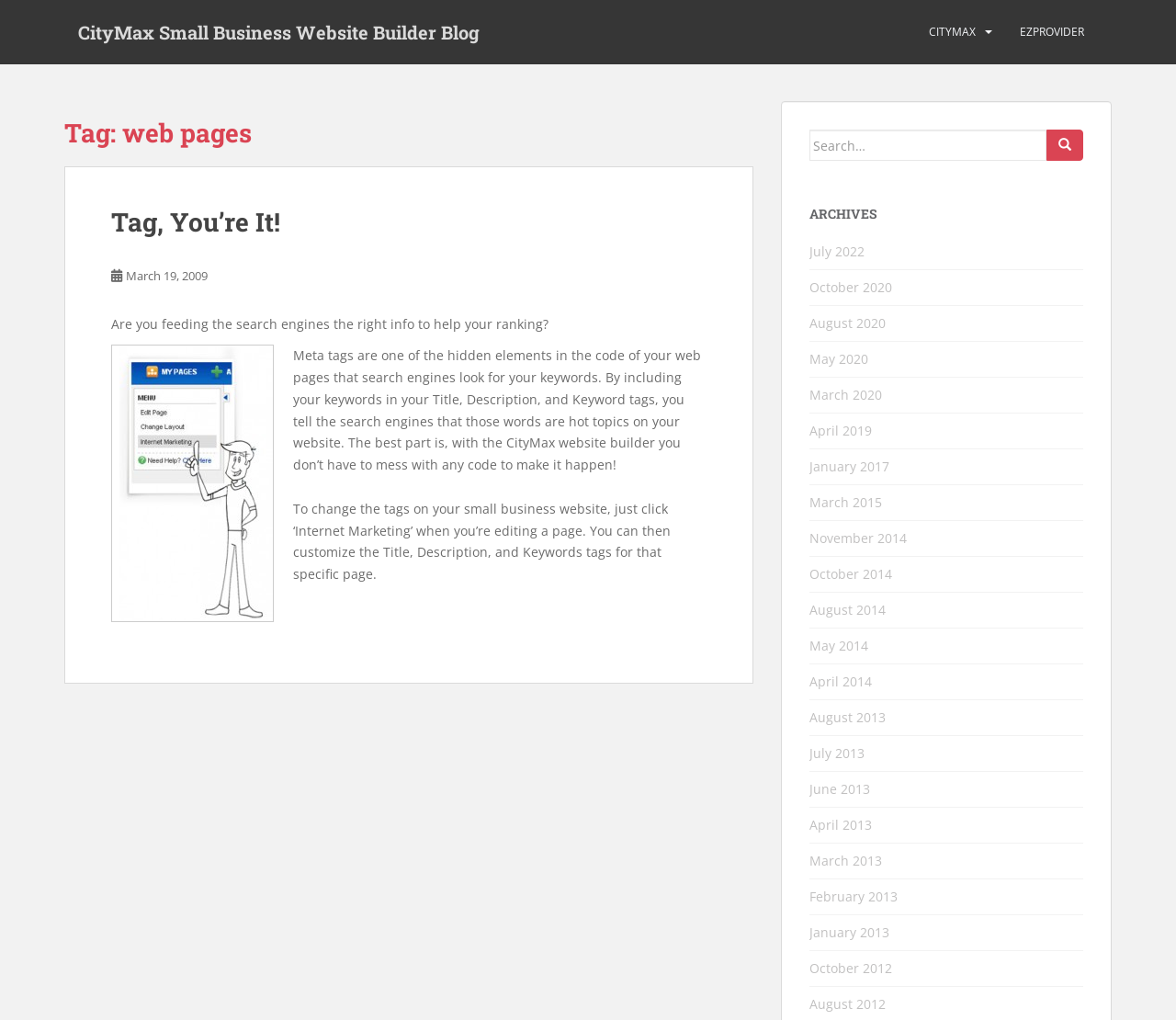Find the bounding box coordinates of the clickable region needed to perform the following instruction: "View archives for July 2022". The coordinates should be provided as four float numbers between 0 and 1, i.e., [left, top, right, bottom].

[0.688, 0.238, 0.735, 0.255]